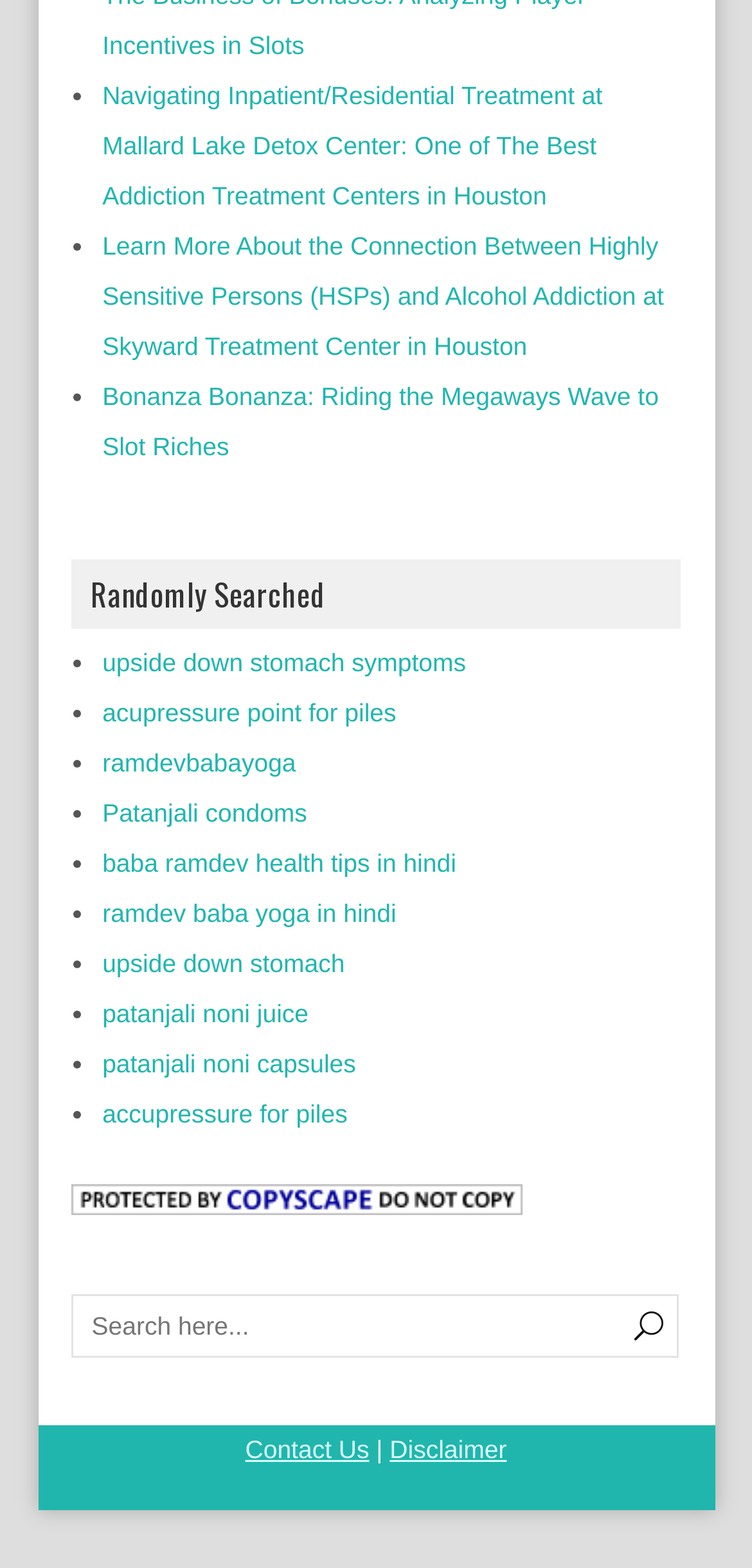Utilize the details in the image to thoroughly answer the following question: What is the copyright protection used by the website?

The website has a copyright protection notice at the bottom, which states 'Protected by Copyscape Website Copyright Protection'. This indicates that the website uses Copyscape to protect its content from plagiarism and copyright infringement.